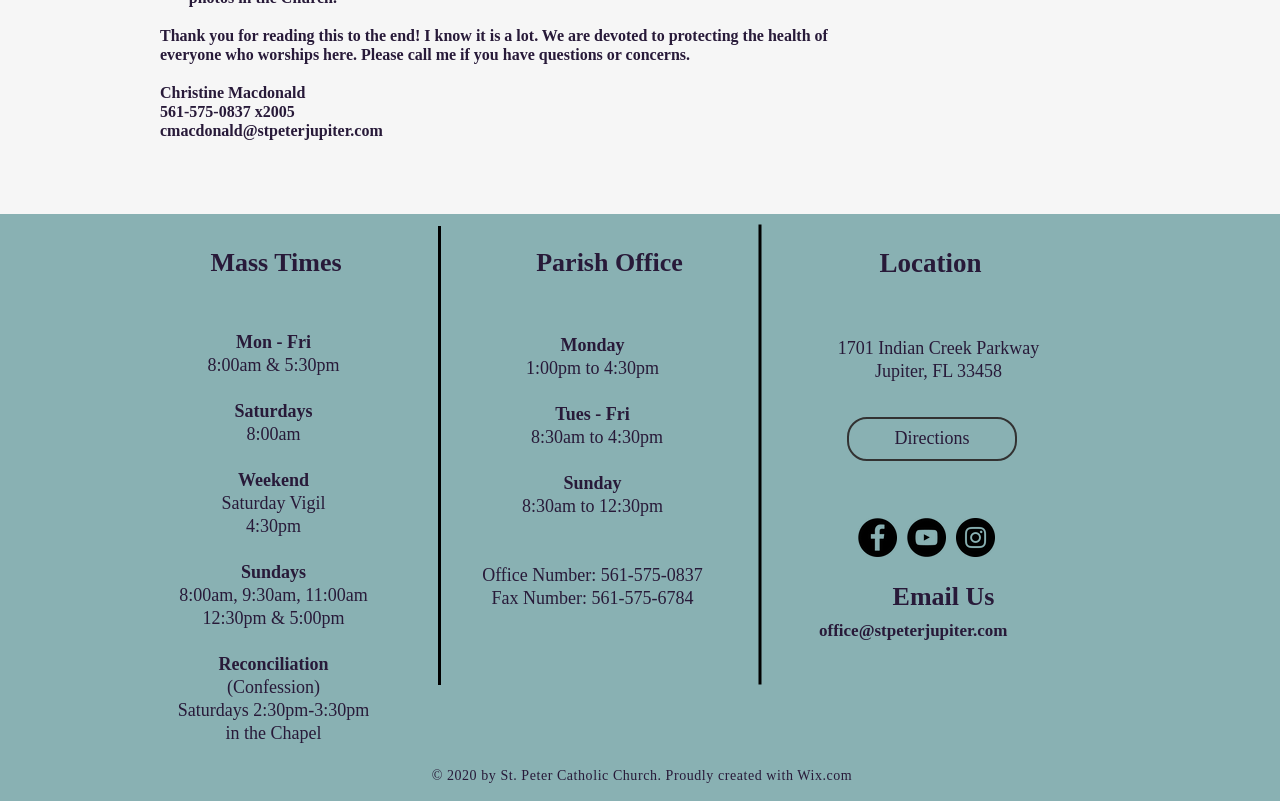Please provide a comprehensive answer to the question based on the screenshot: What are the Mass Times on Sundays?

I found the Mass Times by looking at the 'Mass Times' section, where it lists the times for each day of the week. For Sundays, the times are 8:00am, 9:30am, 11:00am, 12:30pm, and 5:00pm.